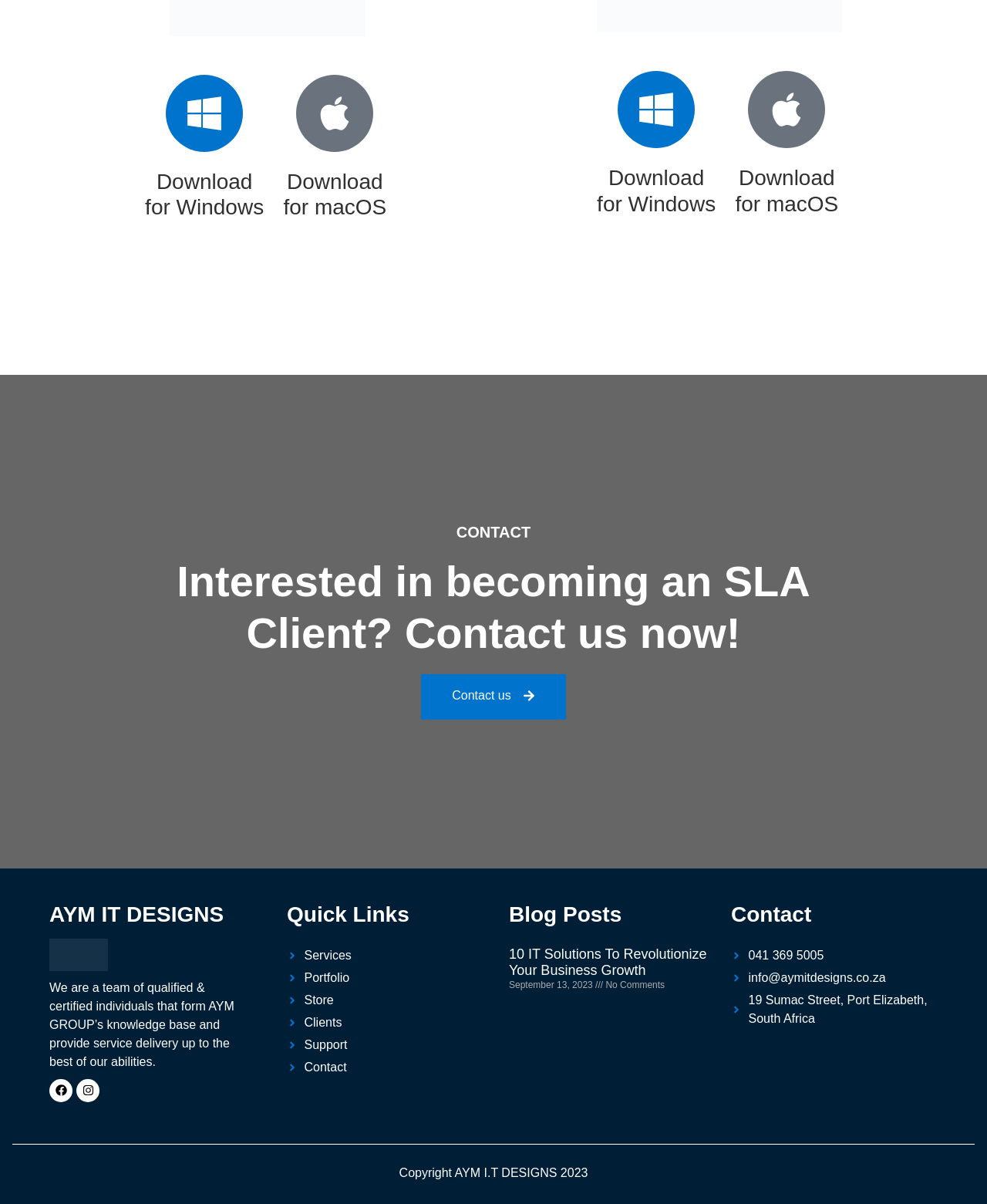Locate the bounding box of the UI element described by: "Contact us" in the given webpage screenshot.

[0.427, 0.56, 0.573, 0.598]